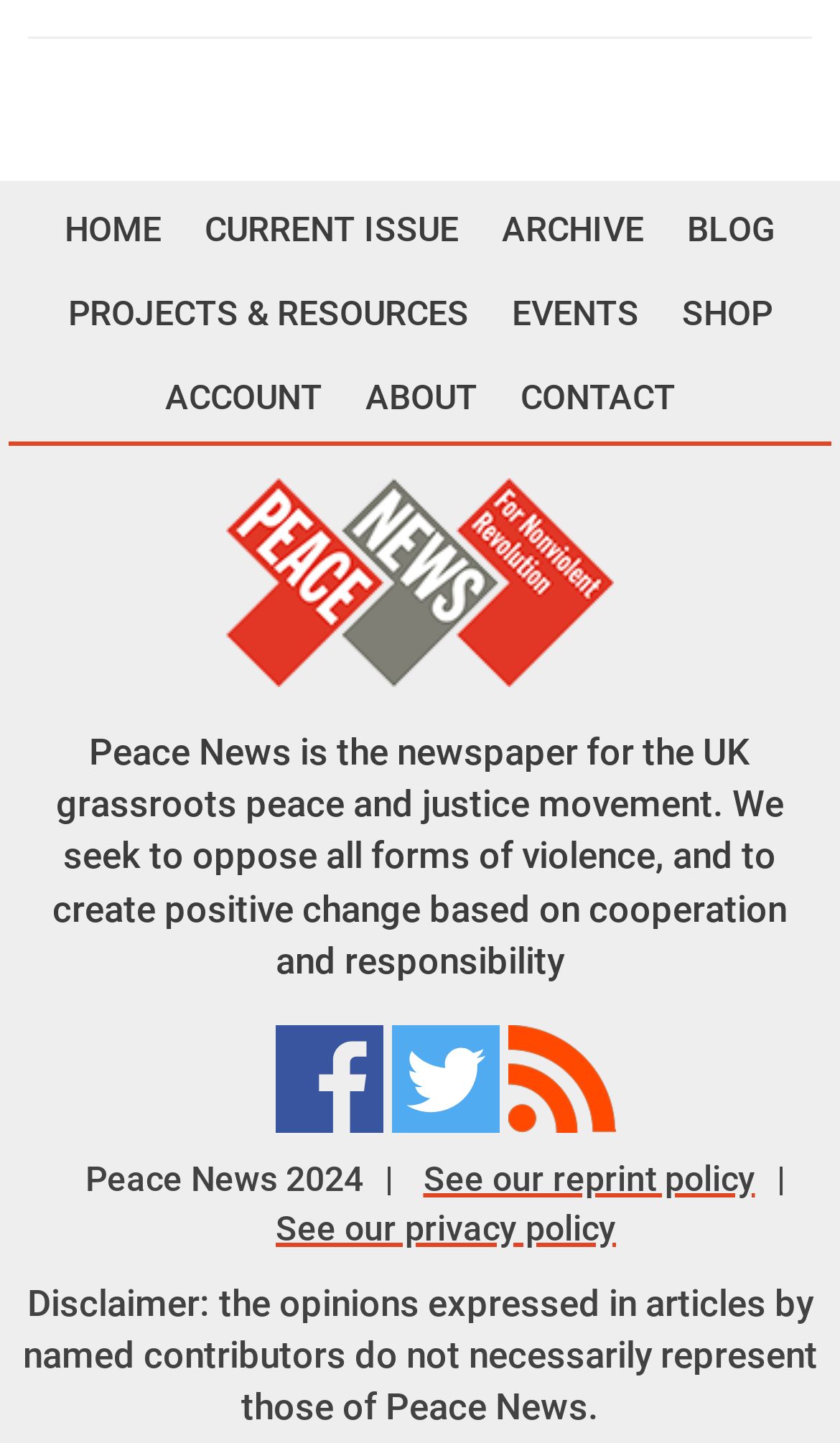Provide a short answer to the following question with just one word or phrase: What is the reprint policy of Peace News?

See link